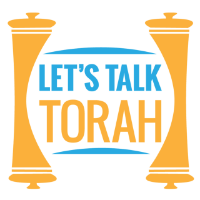What is the focus of the series?
Based on the screenshot, give a detailed explanation to answer the question.

The focus of the series is on Jewish themes and teachings, as indicated by the artistic representation of Torah scrolls encapsulating the logo, emphasizing the connection to Torah teachings.